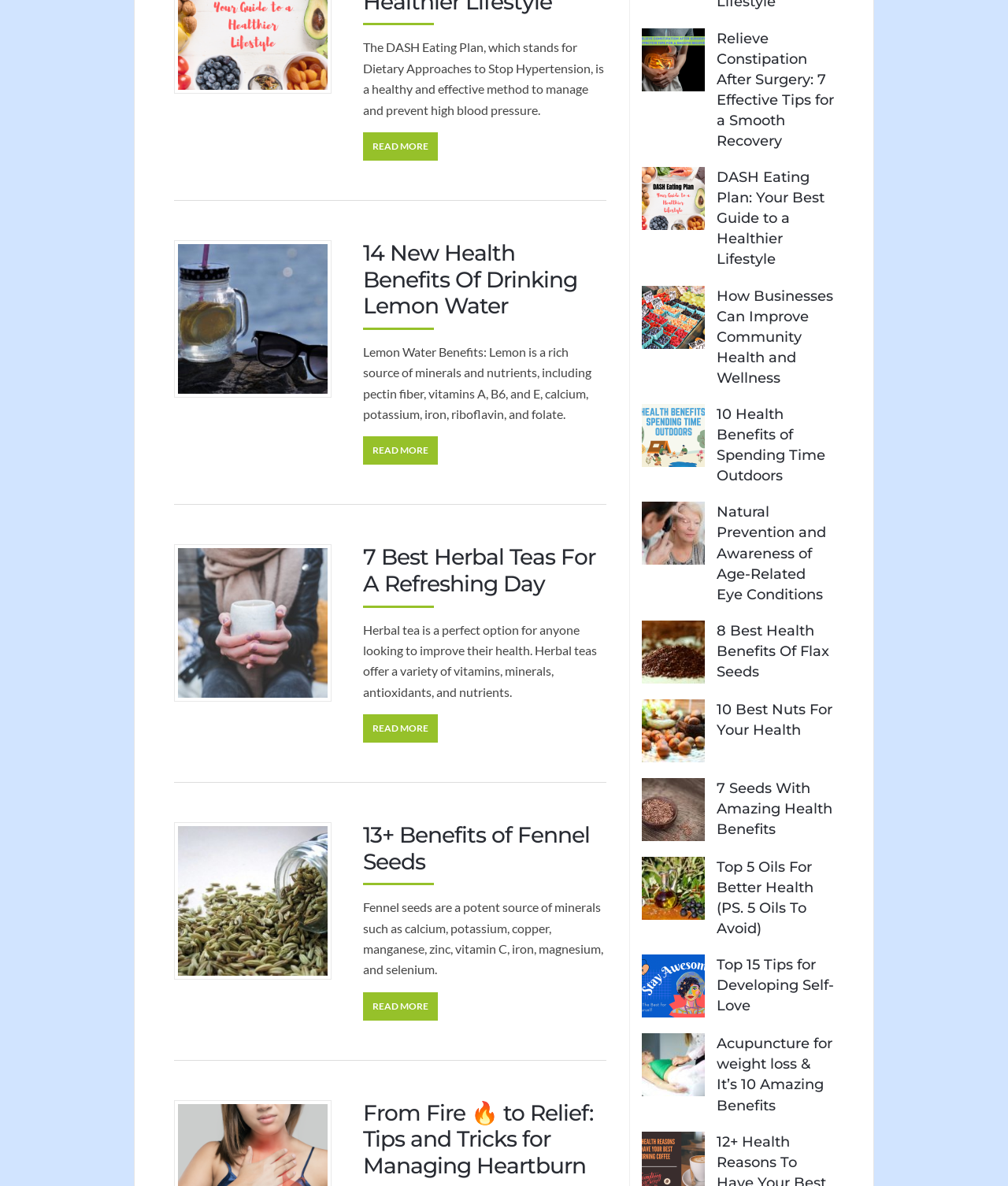Please specify the bounding box coordinates in the format (top-left x, top-left y, bottom-right x, bottom-right y), with all values as floating point numbers between 0 and 1. Identify the bounding box of the UI element described by: Disclaimer

None